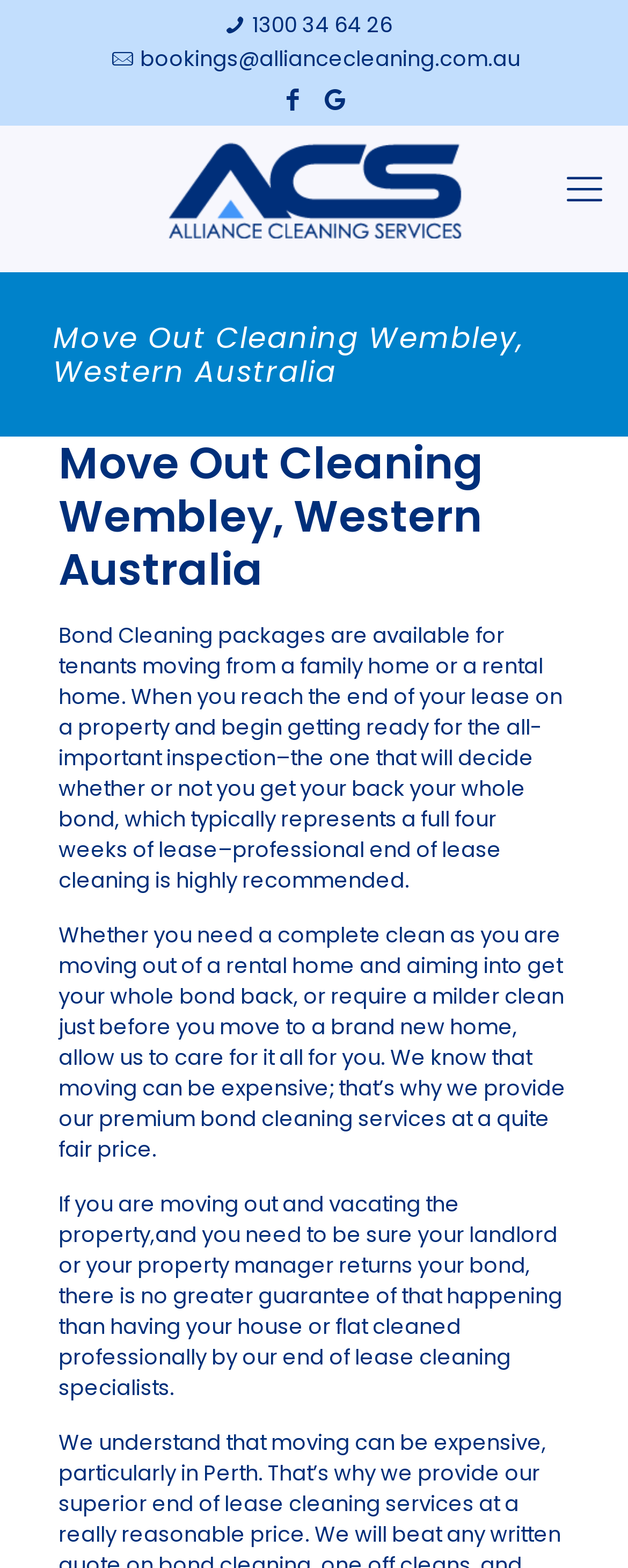Explain in detail what is displayed on the webpage.

The webpage is about Move Out Cleaning Wembley, Western Australia, specifically focusing on bond cleaning services for tenants. At the top, there is a list of contact details, including a phone number and email address, positioned horizontally across the page. Below this, there are social media links, including Facebook and Google Business Profile icons, aligned side by side. 

To the left of these icons, the company name "Alliance Cleaning Services" is displayed, accompanied by an image of the company's logo. On the right side, there is a mobile menu link. 

The main content of the page is divided into three paragraphs. The first paragraph explains the importance of professional end-of-lease cleaning to ensure the return of the bond. The second paragraph highlights the flexibility of the cleaning services, catering to different needs and budgets. The third paragraph emphasizes the guarantee of bond return with professional cleaning by the company's specialists. 

All the text elements, including the contact details, company name, and paragraphs, are positioned in a vertical layout, with the top section dedicated to contact information and social media links, and the main content occupying the majority of the page.